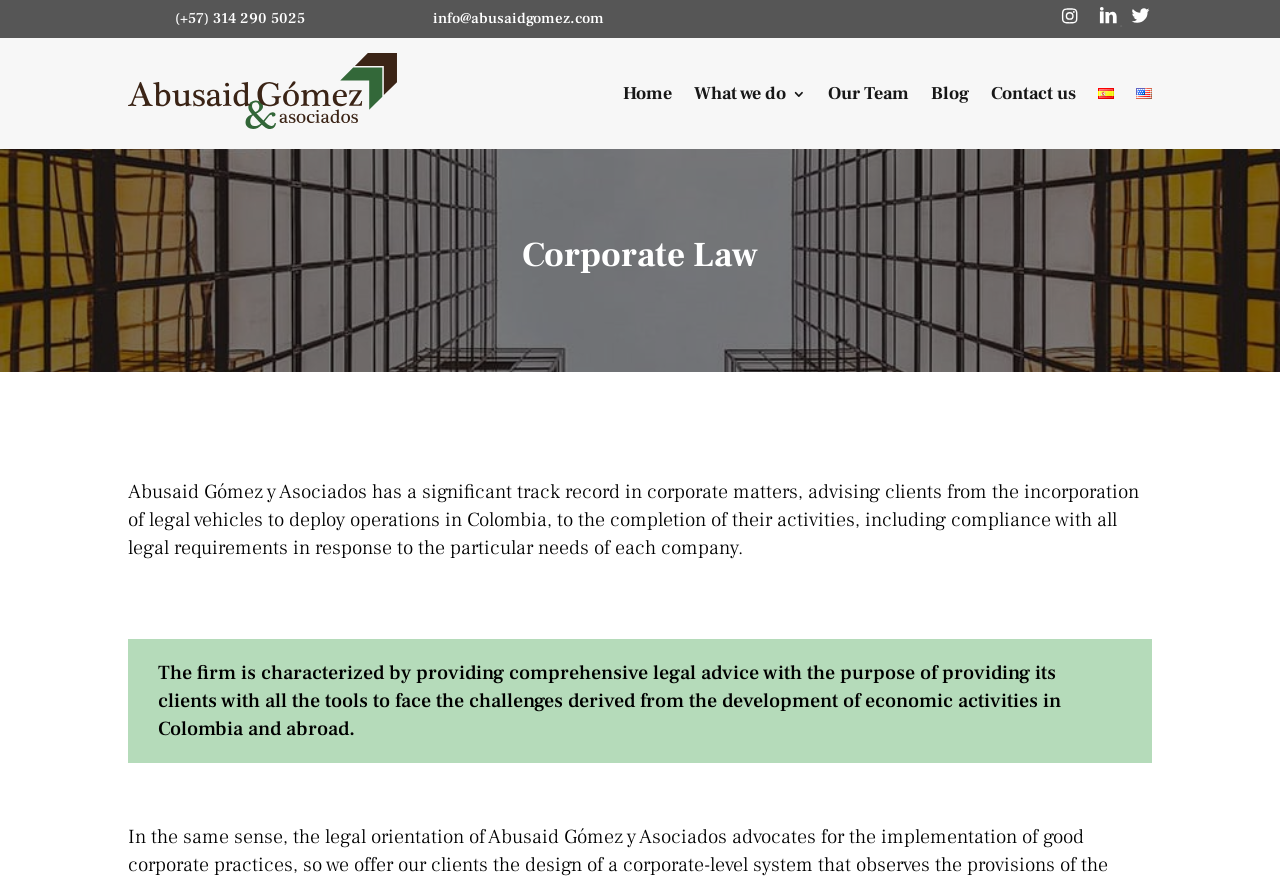What is the main area of expertise of Abusaid Gómez y Asociados?
From the image, respond using a single word or phrase.

Corporate Law